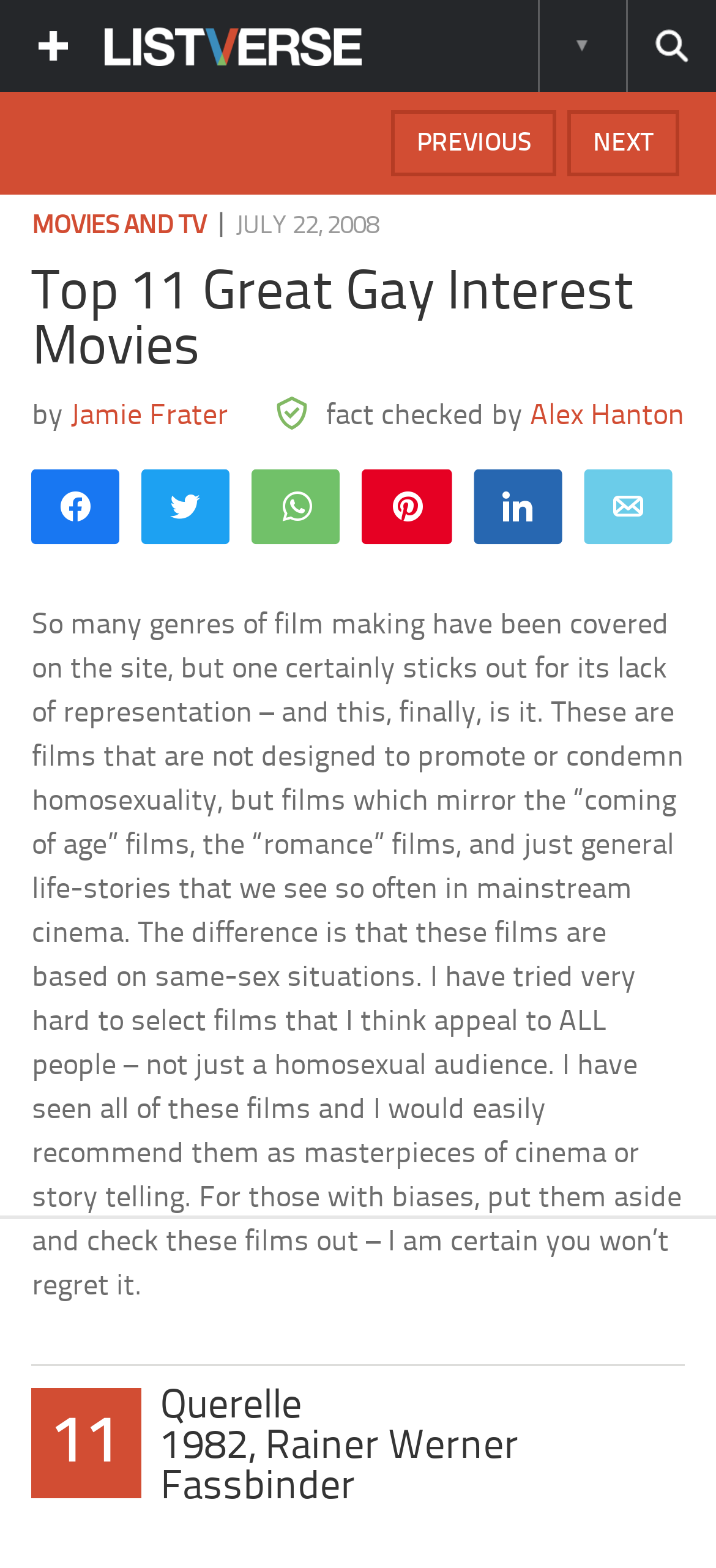Extract the bounding box of the UI element described as: "Pin4".

[0.511, 0.301, 0.628, 0.343]